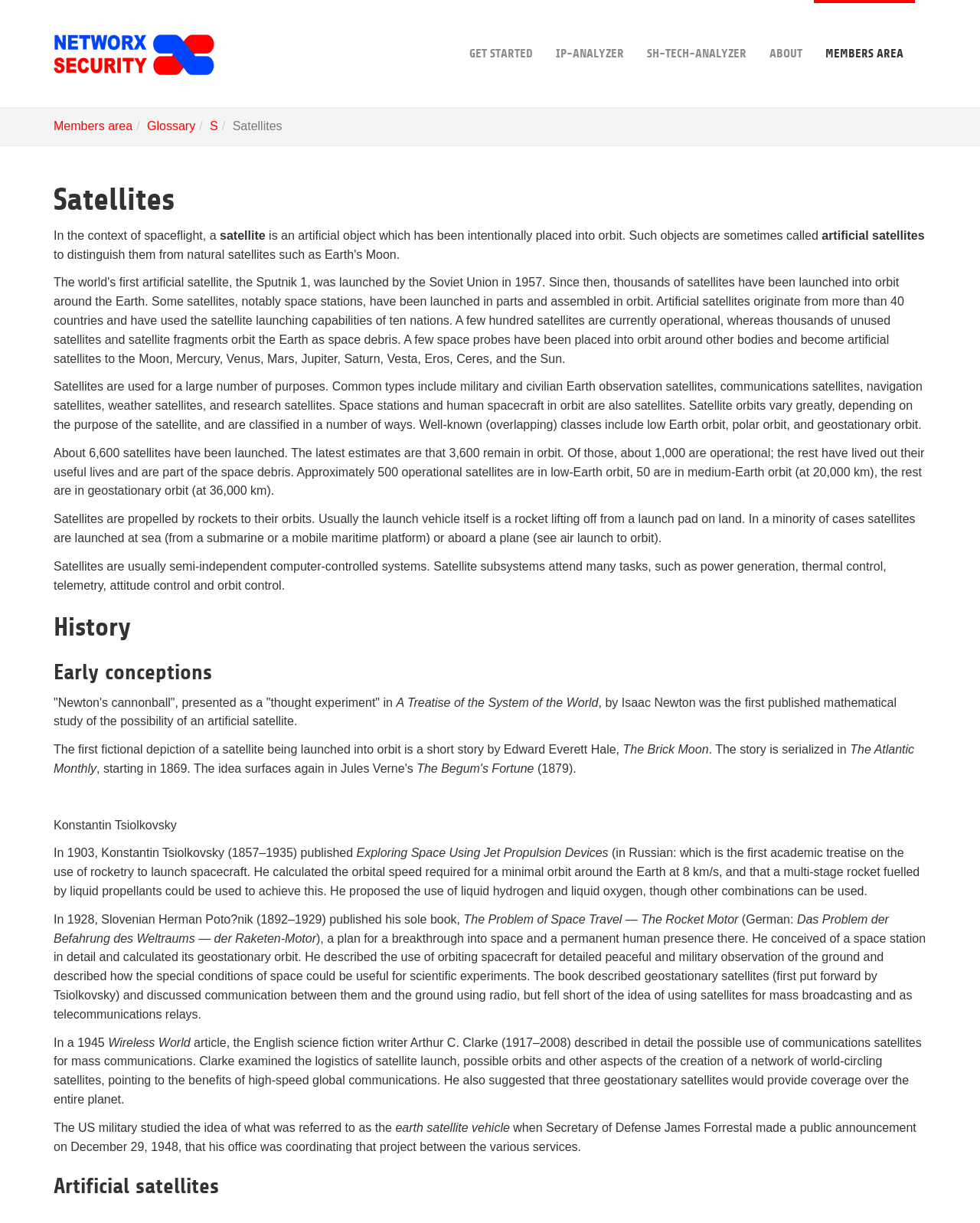Describe the webpage meticulously, covering all significant aspects.

The webpage is the Networx Security Homepage, which appears to be an educational resource about satellites. At the top of the page, there is a row of links, including "GET STARTED", "IP-ANALYZER", "SH-TECH-ANALYZER", "ABOUT", and "MEMBERS AREA", which are evenly spaced and take up about half of the page width. Below this row, there is a smaller section with links to "Members area", "Glossary", and "S", which are aligned to the left.

The main content of the page is divided into sections, each with a heading. The first section is titled "Satellites" and provides a definition of satellites in the context of spaceflight. The text explains that satellites are artificial objects intentionally placed into orbit and are used for various purposes, including military and civilian Earth observation, communications, navigation, weather monitoring, and research.

The next section is titled "History" and provides a brief overview of the concept of satellites, starting from Newton's "cannonball" thought experiment to the first fictional depiction of a satellite launch in a short story by Edward Everett Hale. The section also mentions Konstantin Tsiolkovsky's work on rocketry and the use of liquid hydrogen and liquid oxygen as propellants.

The following sections continue to discuss the history of satellite development, including the work of Slovenian Herman Poto?nik and English science fiction writer Arthur C. Clarke, who described the possible use of communications satellites for mass communications. The final section is titled "Artificial satellites" and appears to be a continuation of the discussion on satellite history.

Throughout the page, there are no images, but there are several headings and blocks of text that provide a detailed and informative overview of satellites and their history.